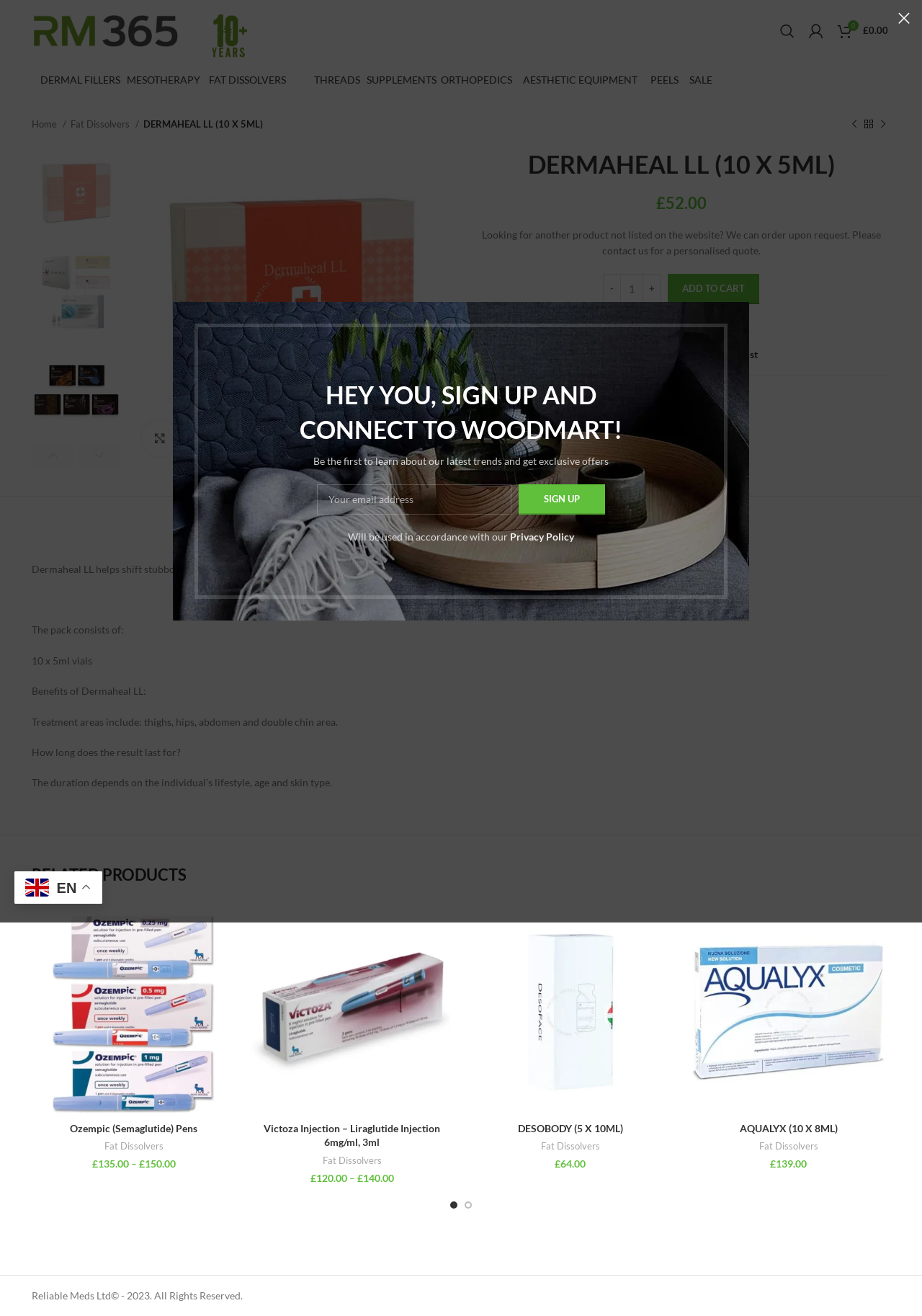Highlight the bounding box coordinates of the region I should click on to meet the following instruction: "Contact for a personalized quote".

[0.522, 0.174, 0.955, 0.195]